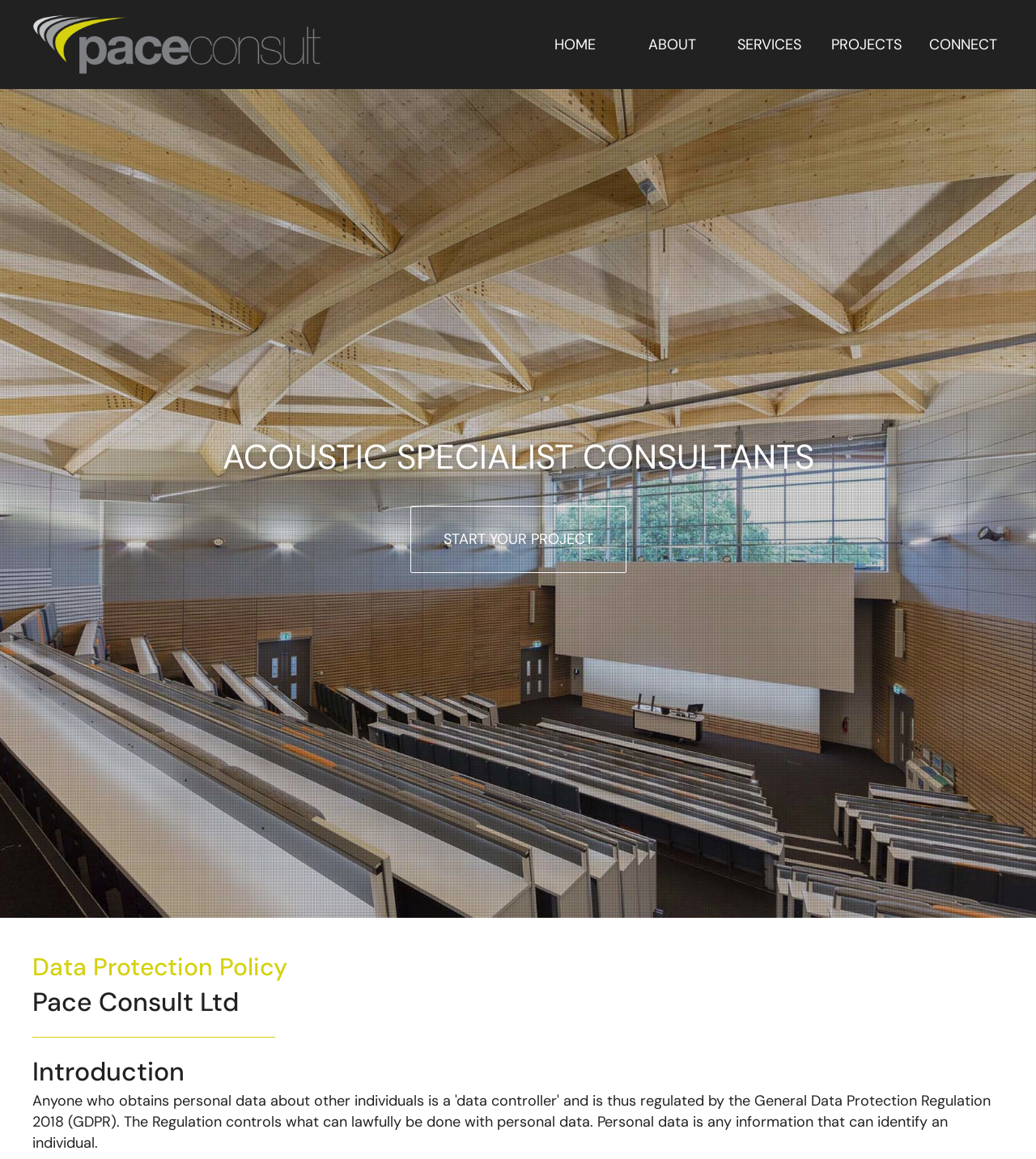Determine the coordinates of the bounding box that should be clicked to complete the instruction: "Share on Facebook". The coordinates should be represented by four float numbers between 0 and 1: [left, top, right, bottom].

None